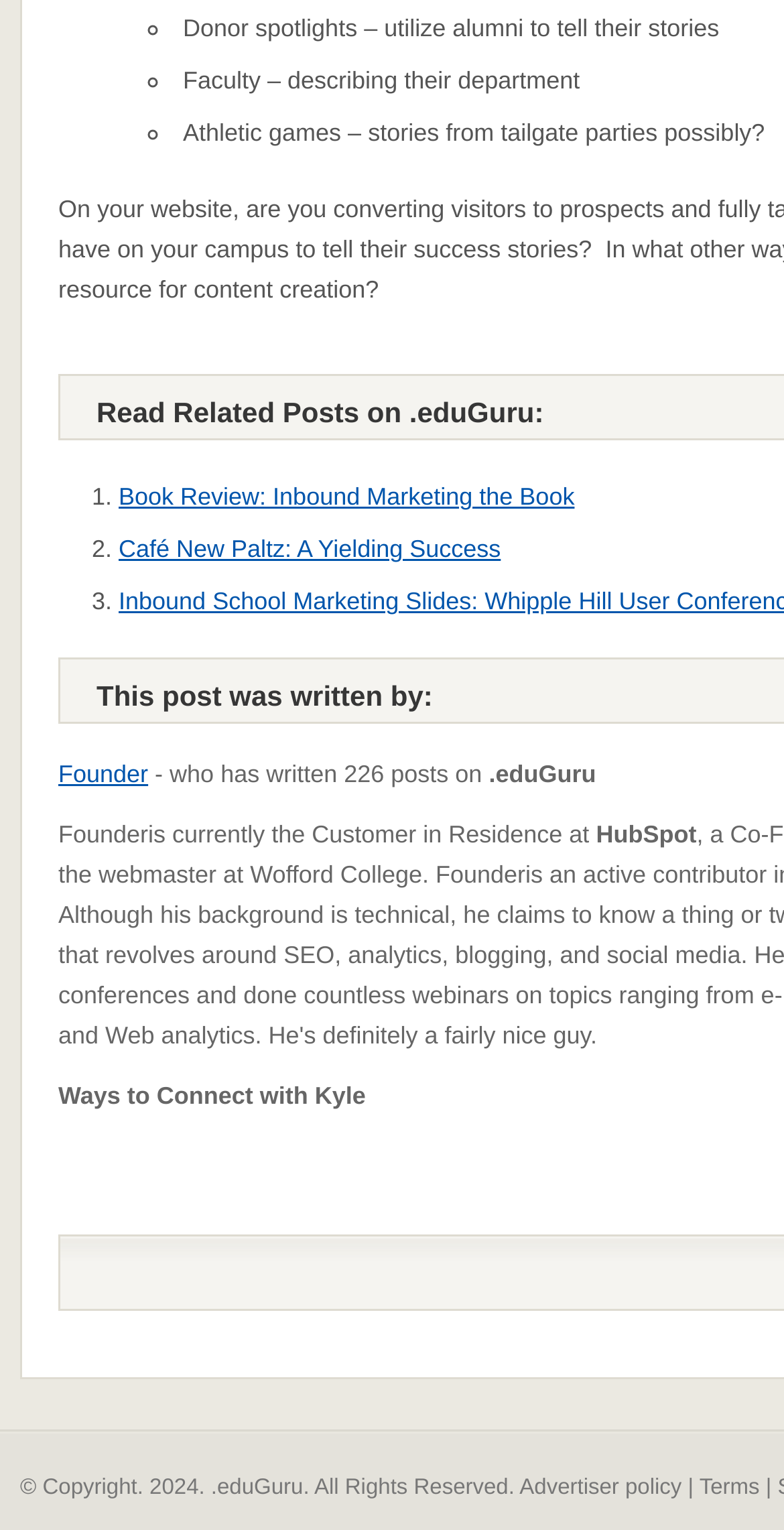By analyzing the image, answer the following question with a detailed response: Who is the founder of this website?

The webpage mentions 'Founder' with a link, and further text describes the founder as someone who has written 226 posts on .eduGuru, and is currently the Customer in Residence at HubSpot.